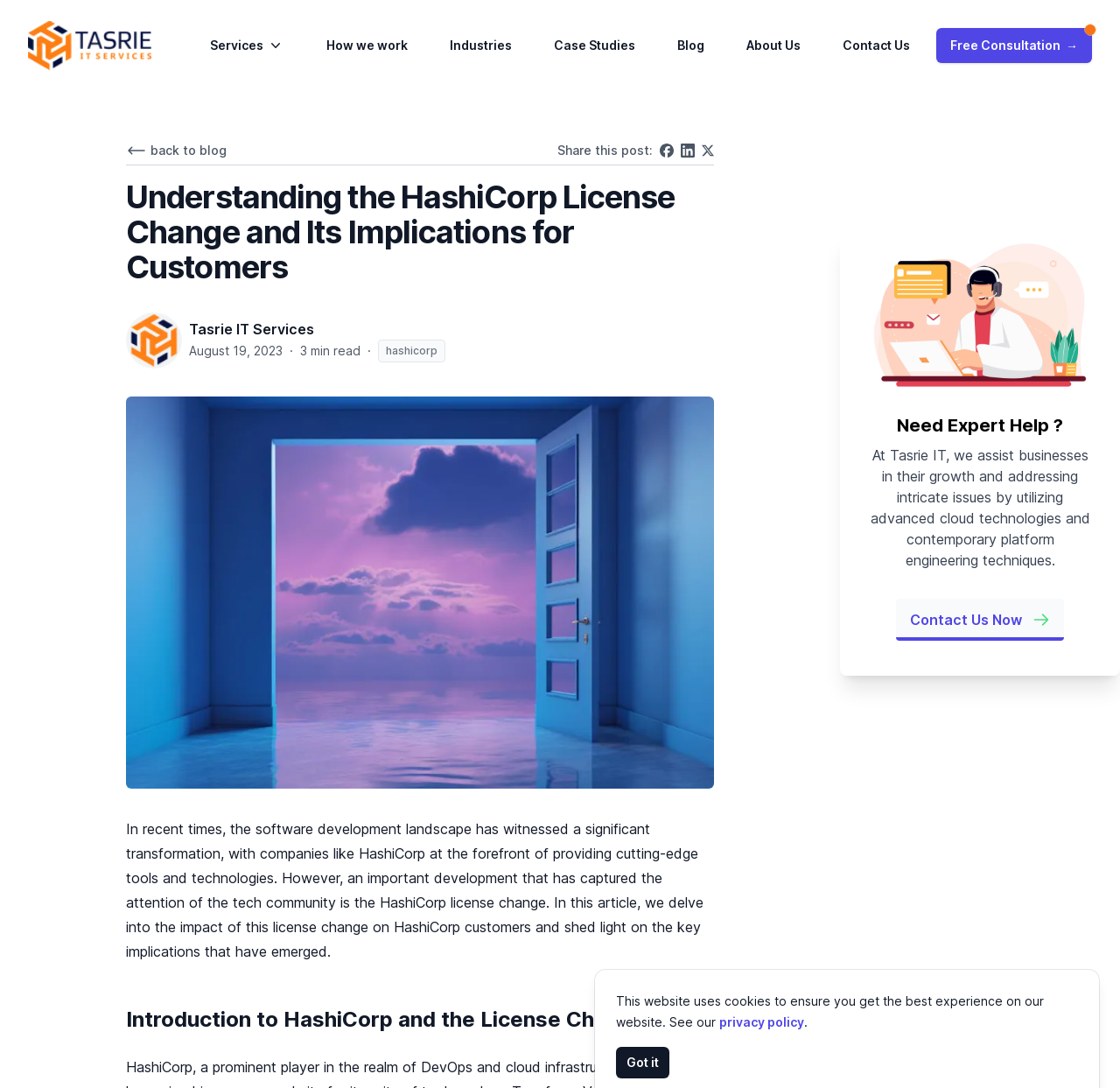Please identify the bounding box coordinates of the element that needs to be clicked to perform the following instruction: "Go back to blog".

[0.112, 0.129, 0.202, 0.148]